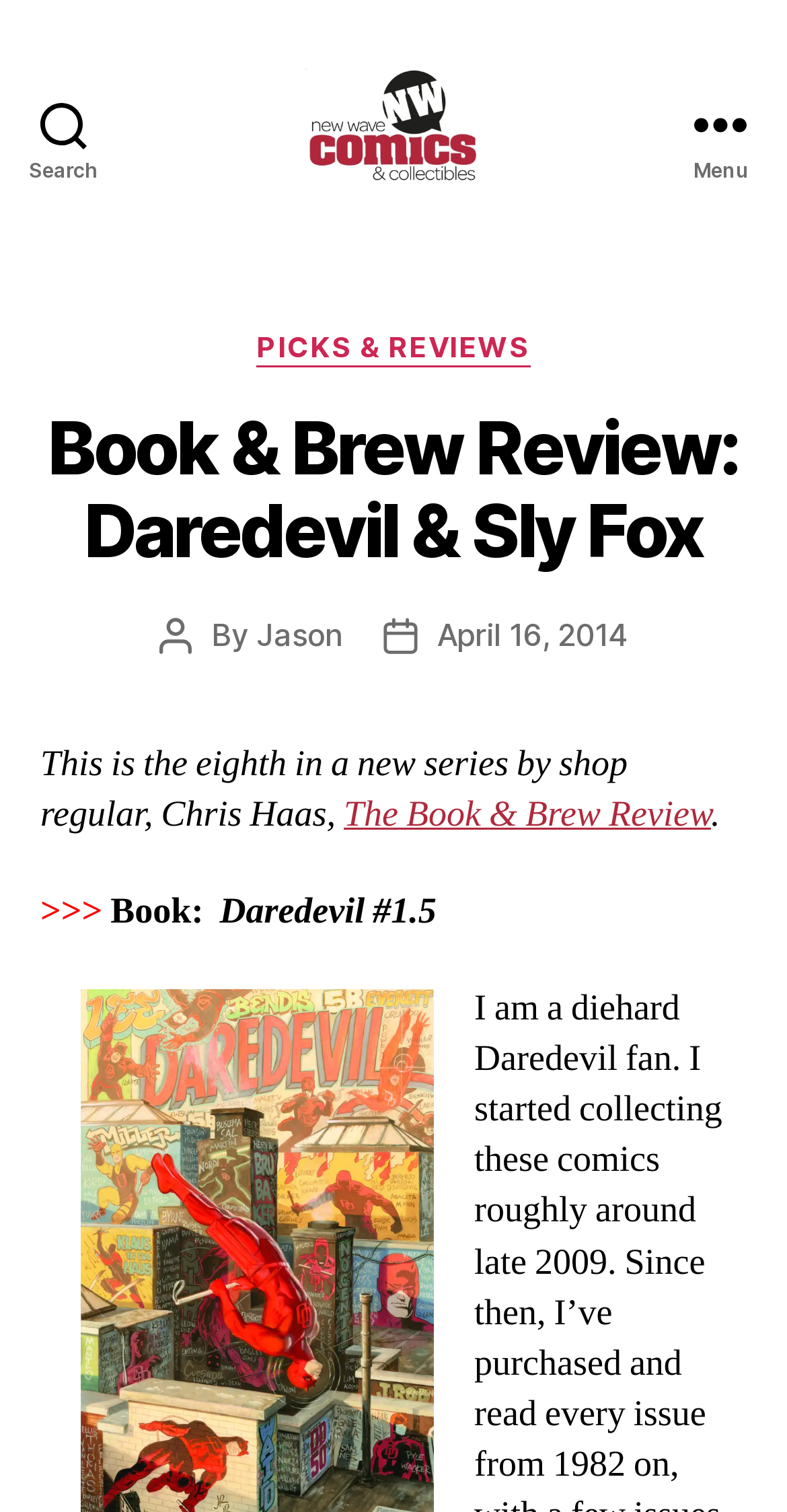What is the name of the series by Chris Haas?
Provide an in-depth answer to the question, covering all aspects.

I found the name of the series by looking at the text that says 'This is the eighth in a new series by shop regular, Chris Haas, The Book & Brew Review'.